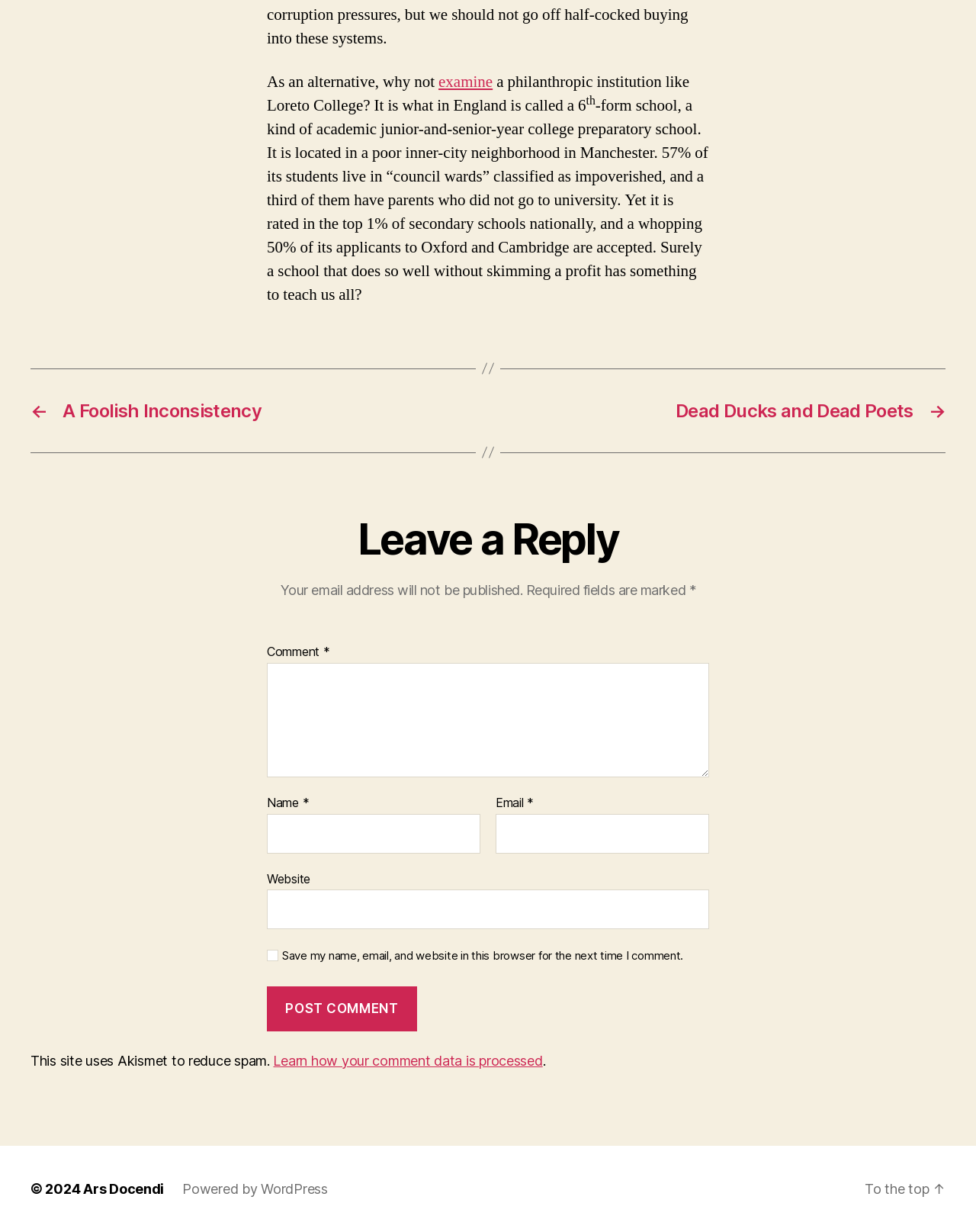Could you please study the image and provide a detailed answer to the question:
What is the acceptance rate of Oxford and Cambridge applicants?

The text mentions 'a whopping 50% of its applicants to Oxford and Cambridge are accepted' which provides the answer.